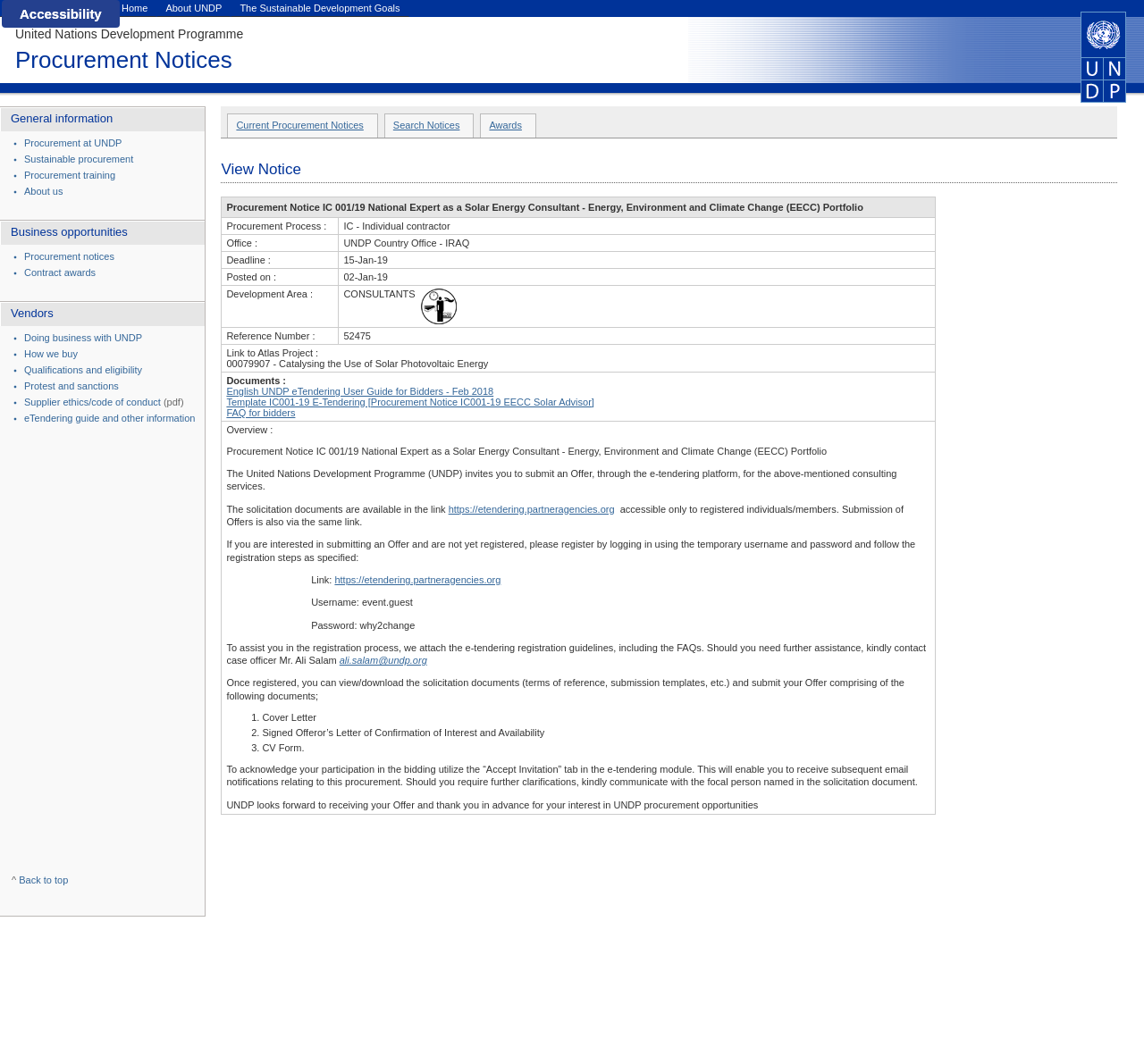Identify the bounding box of the UI component described as: "About us".

[0.021, 0.175, 0.055, 0.185]